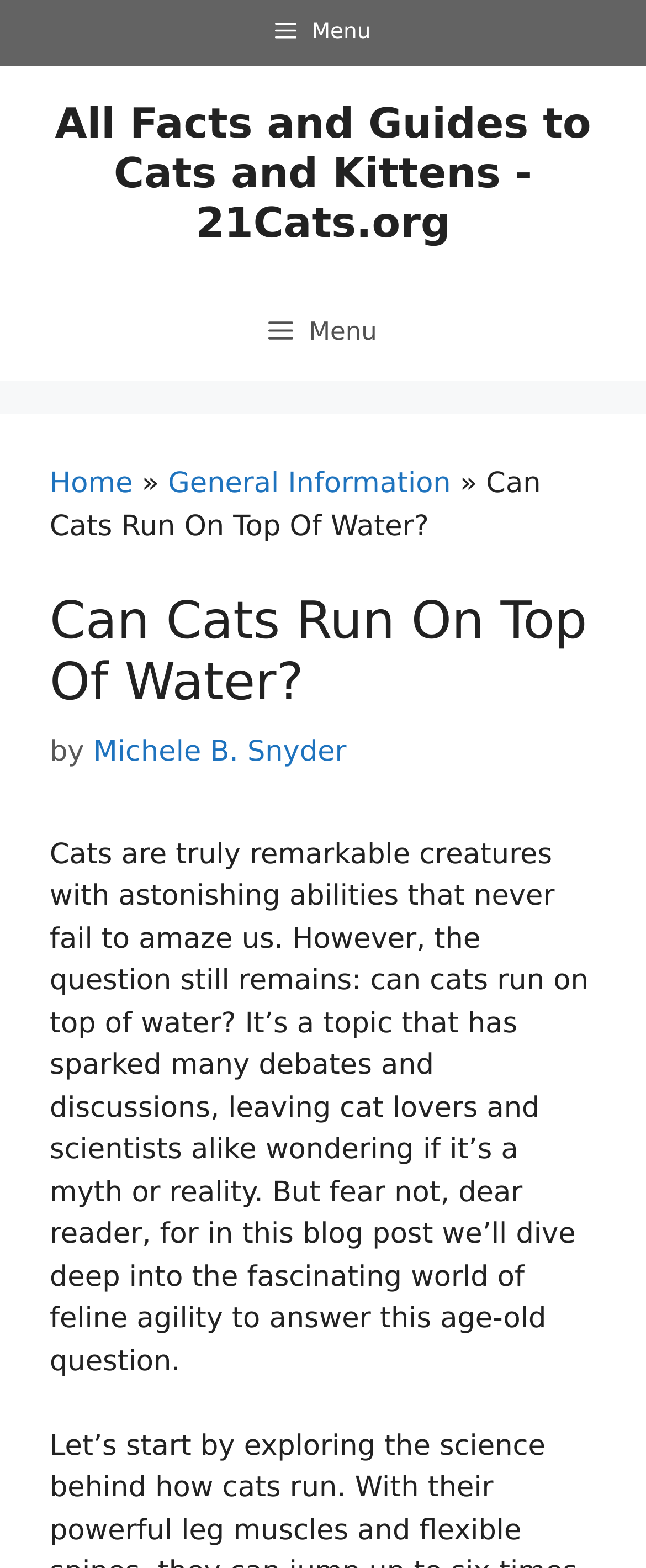What is the topic of this blog post?
Based on the image, answer the question in a detailed manner.

The topic of this blog post is determined by reading the heading 'Can Cats Run On Top Of Water?' and the introductory paragraph, which discusses the question of whether cats can run on top of water.